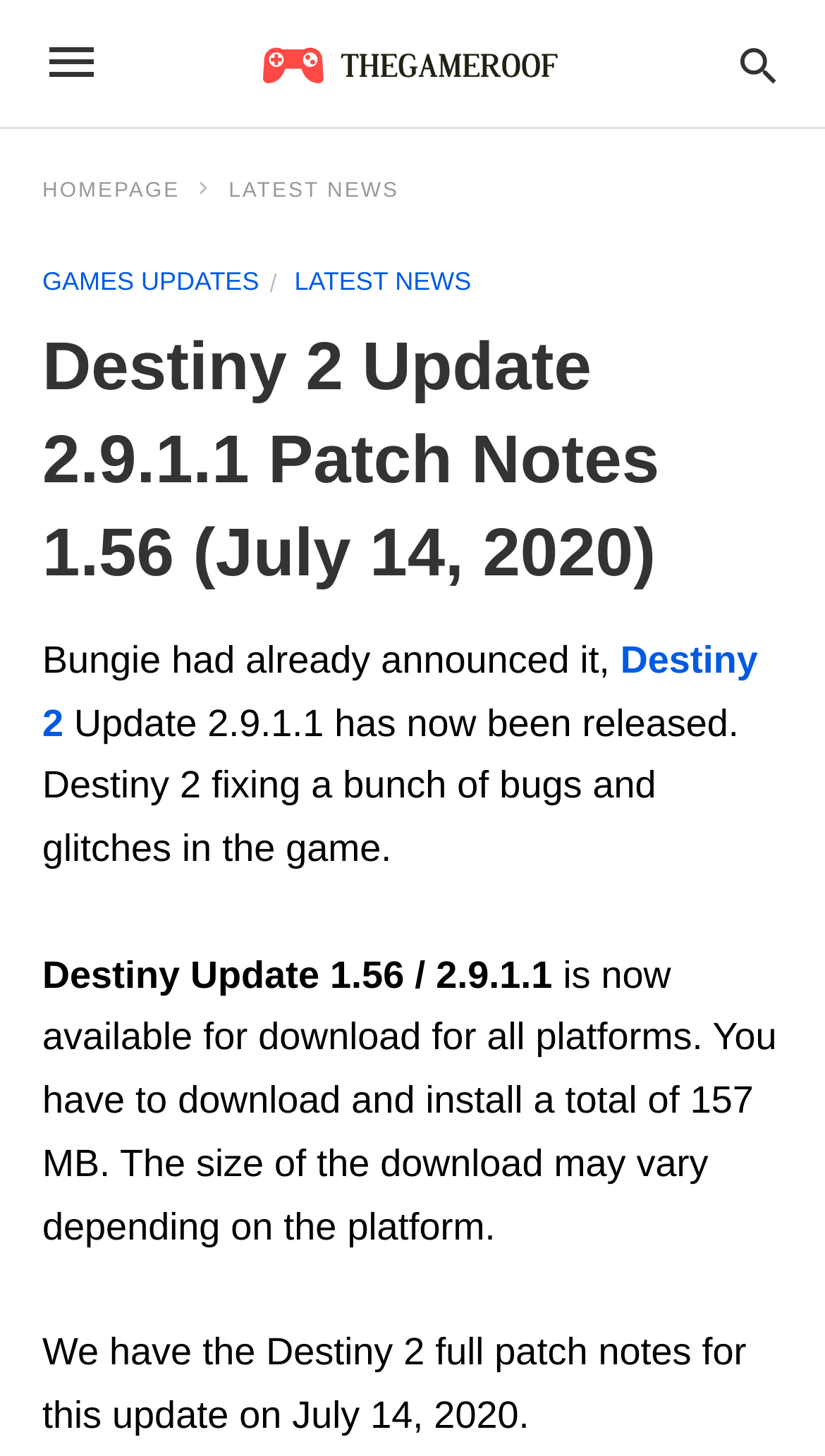Please extract the webpage's main title and generate its text content.

Destiny 2 Update 2.9.1.1 Patch Notes 1.56 (July 14, 2020)